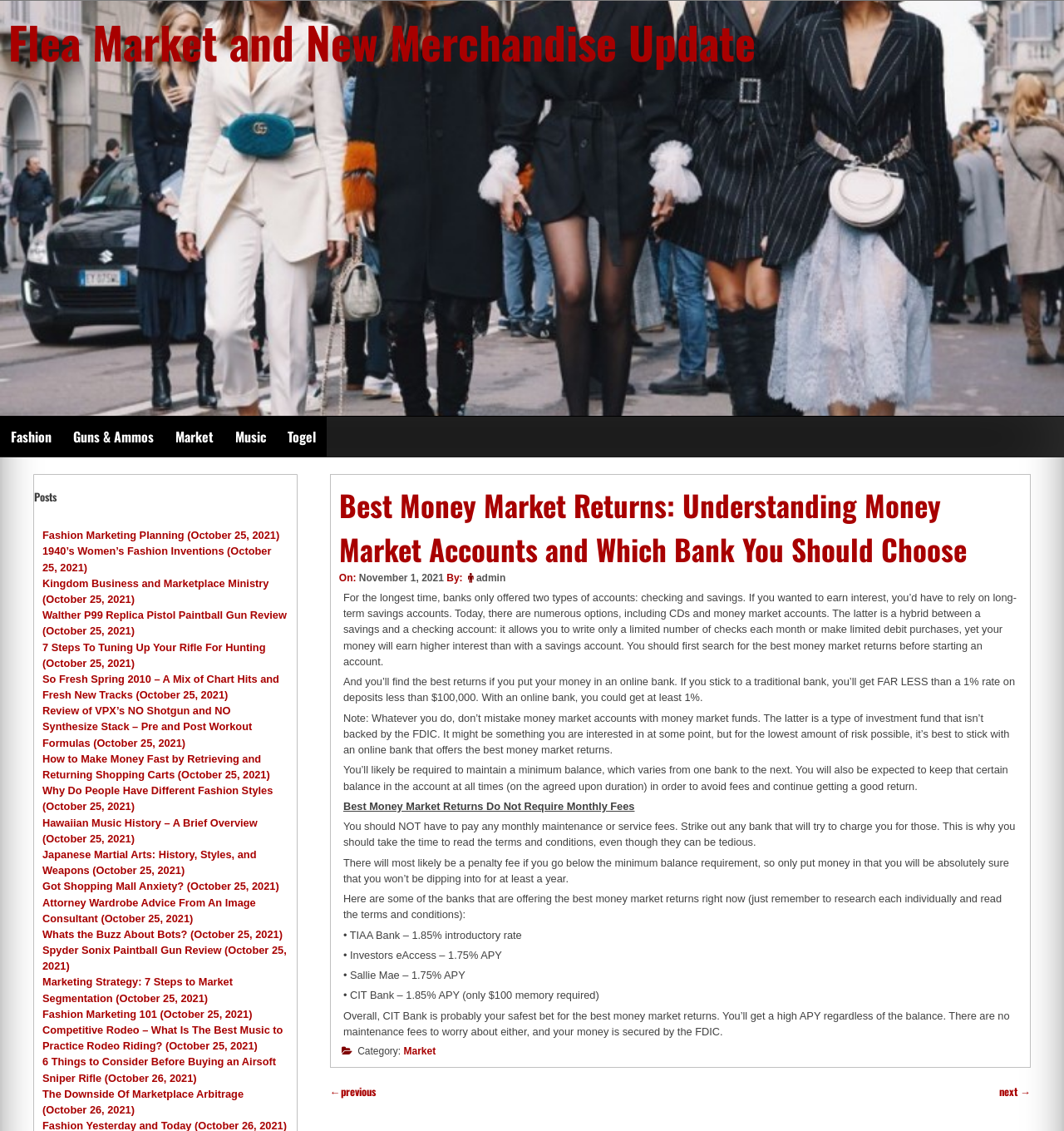Please respond to the question using a single word or phrase:
What type of accounts allow limited checks and debit purchases?

Money market accounts